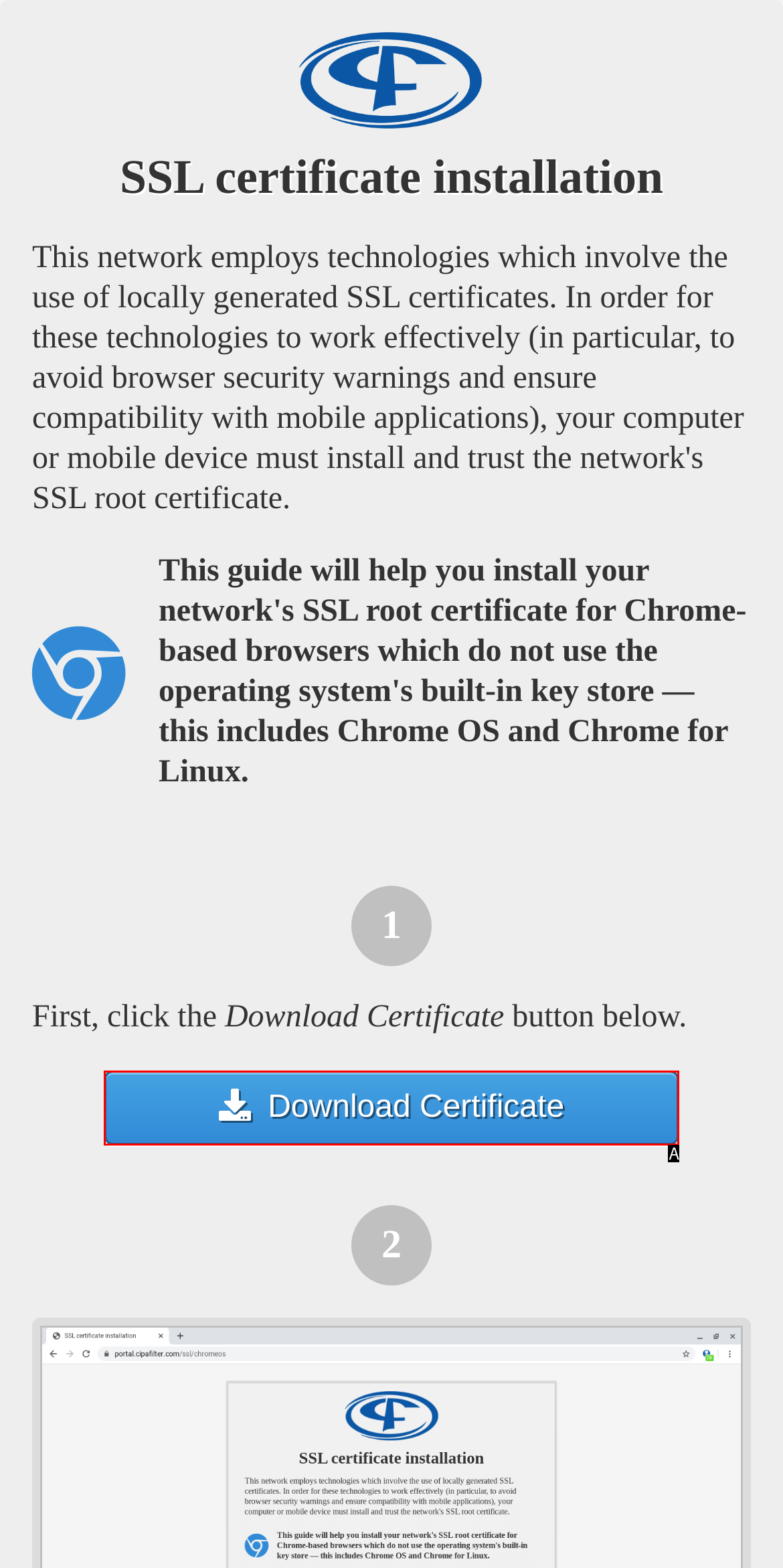Identify the letter corresponding to the UI element that matches this description: Download Certificate
Answer using only the letter from the provided options.

A